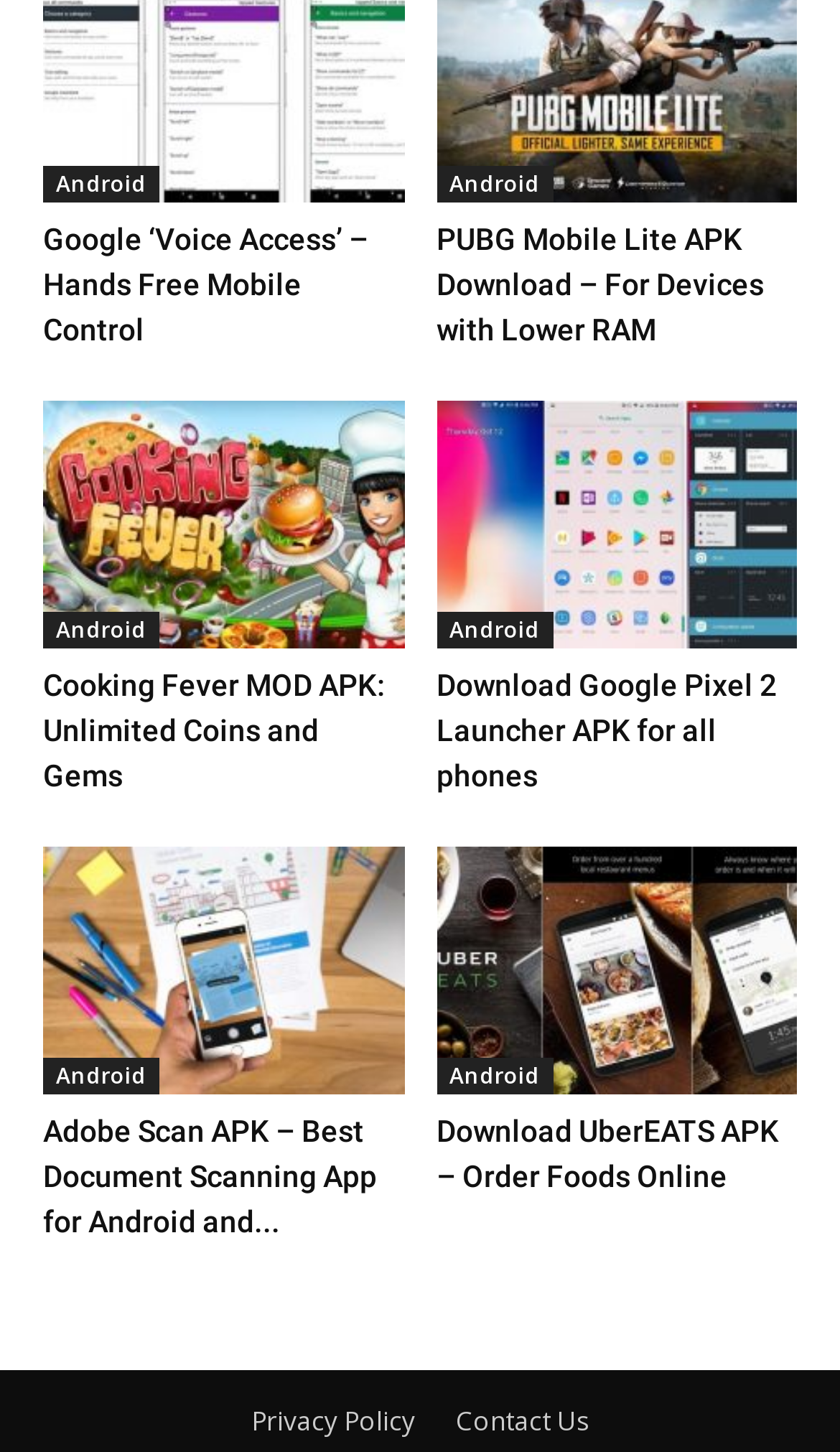Kindly determine the bounding box coordinates for the clickable area to achieve the given instruction: "Learn about Google ‘Voice Access’".

[0.051, 0.149, 0.481, 0.243]